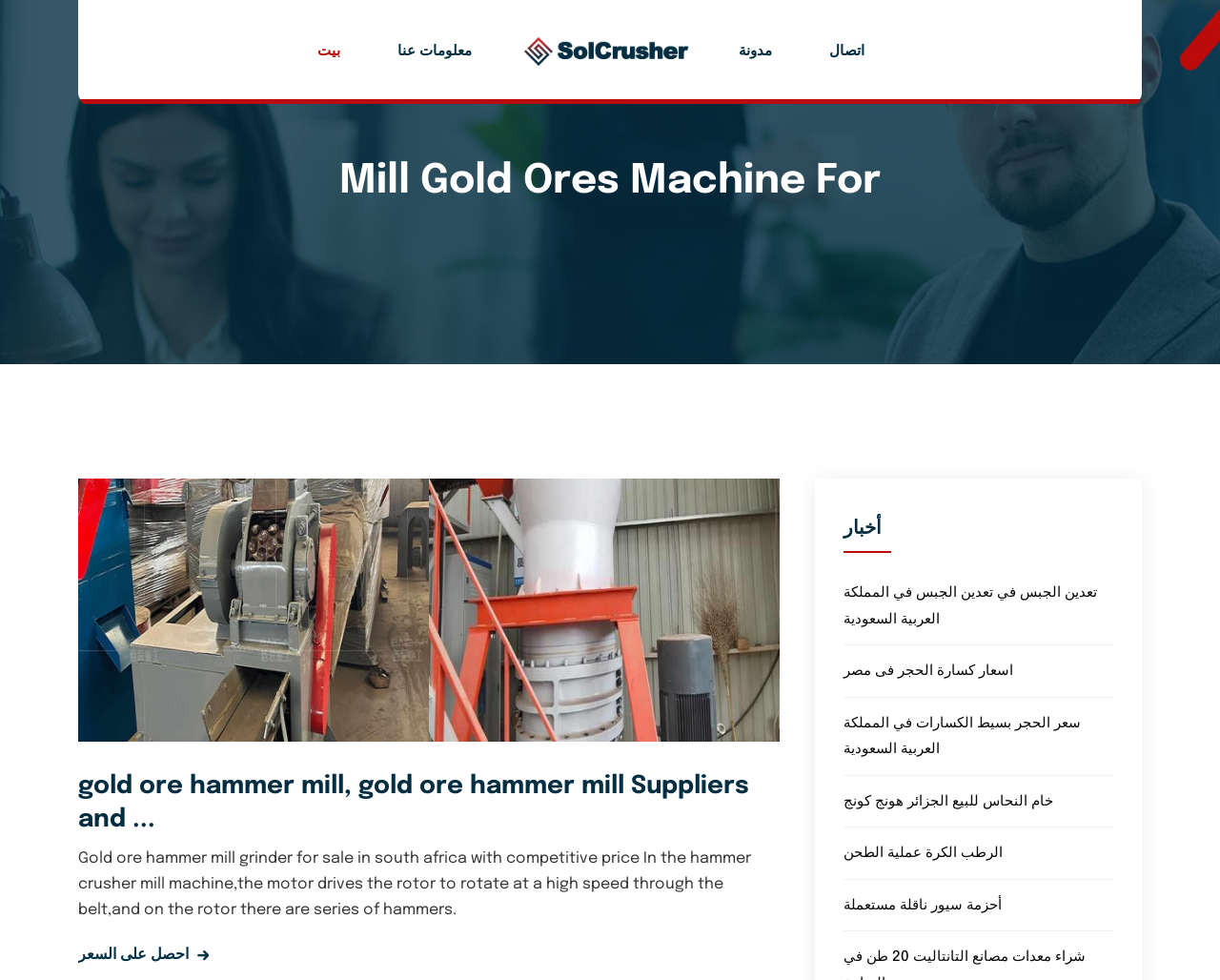Pinpoint the bounding box coordinates of the clickable element to carry out the following instruction: "click on the logo."

[0.43, 0.044, 0.57, 0.061]